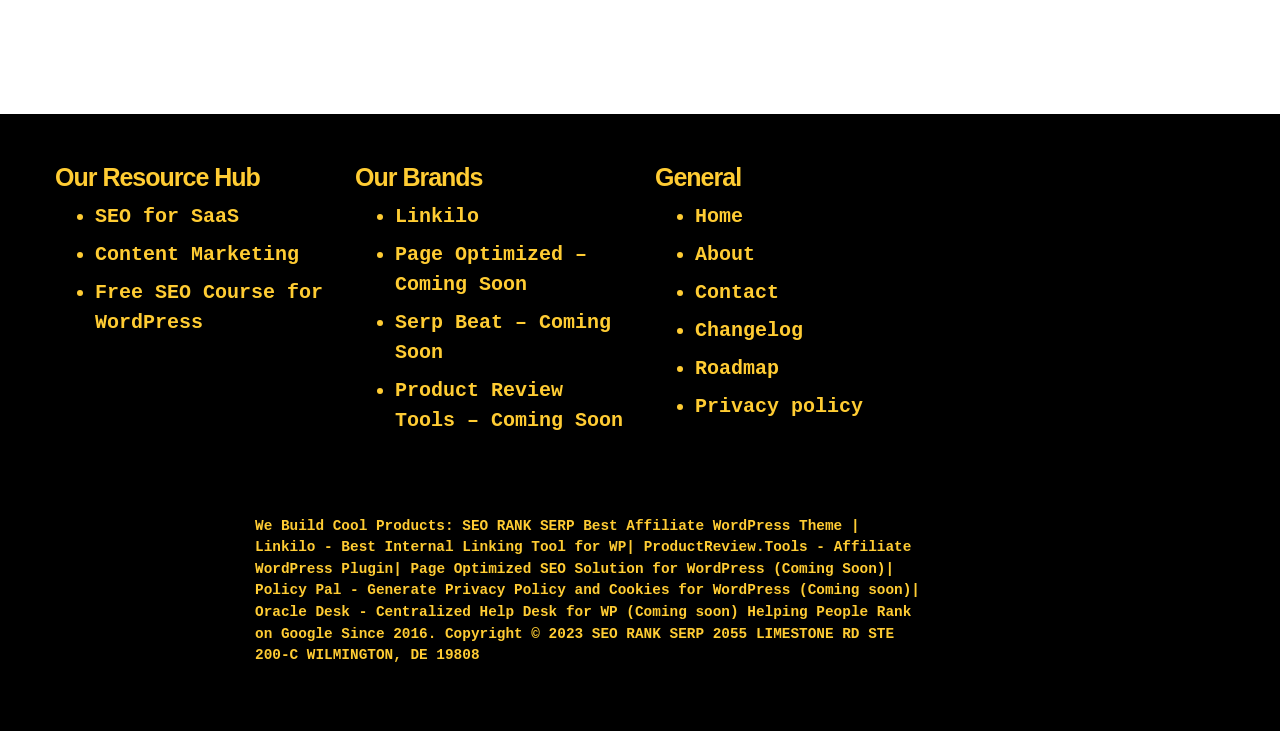Determine the bounding box coordinates of the clickable area required to perform the following instruction: "Learn about 'Content Marketing'". The coordinates should be represented as four float numbers between 0 and 1: [left, top, right, bottom].

[0.074, 0.332, 0.234, 0.363]